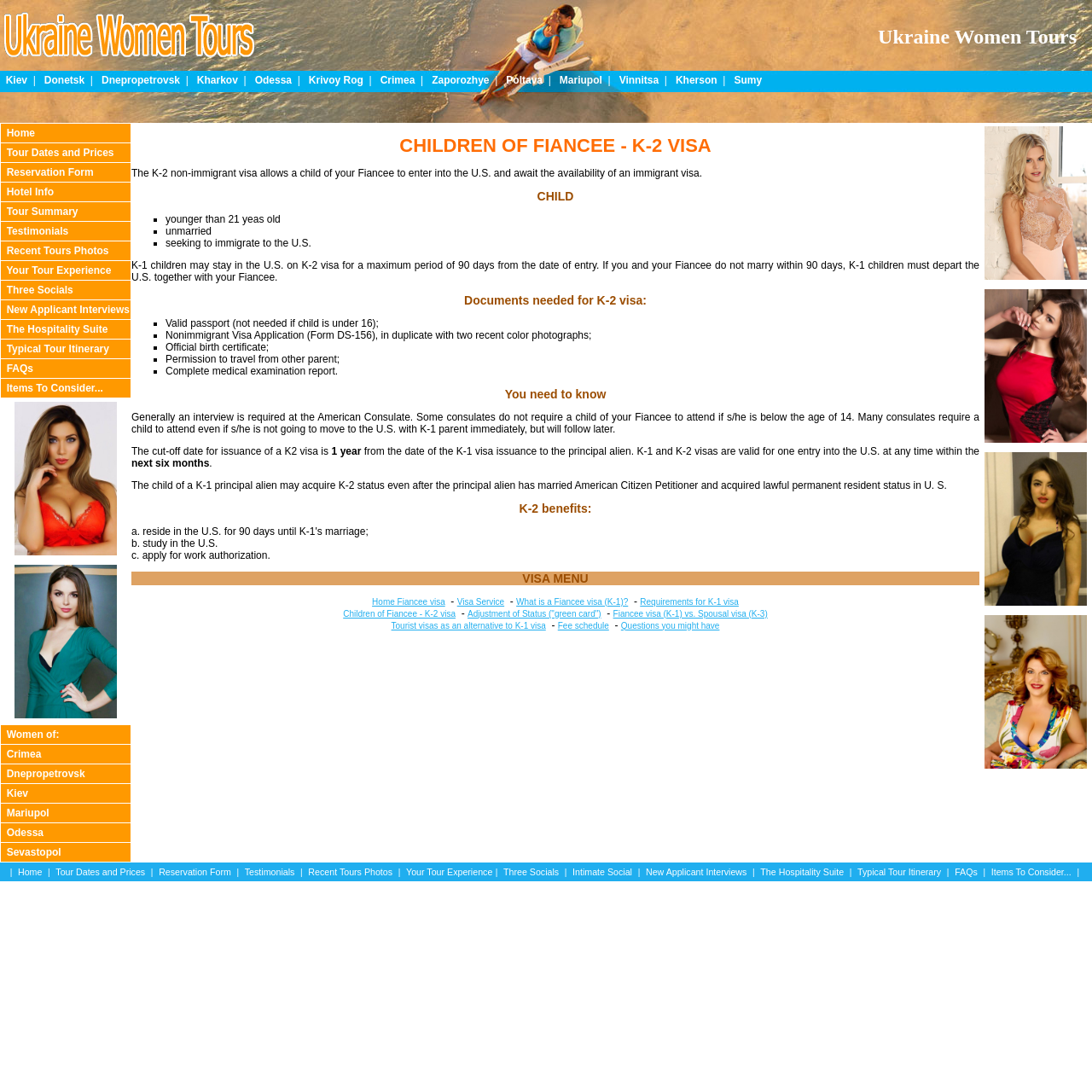Identify the bounding box coordinates of the clickable section necessary to follow the following instruction: "click Ukraine Women Tours". The coordinates should be presented as four float numbers from 0 to 1, i.e., [left, top, right, bottom].

[0.0, 0.007, 0.238, 0.058]